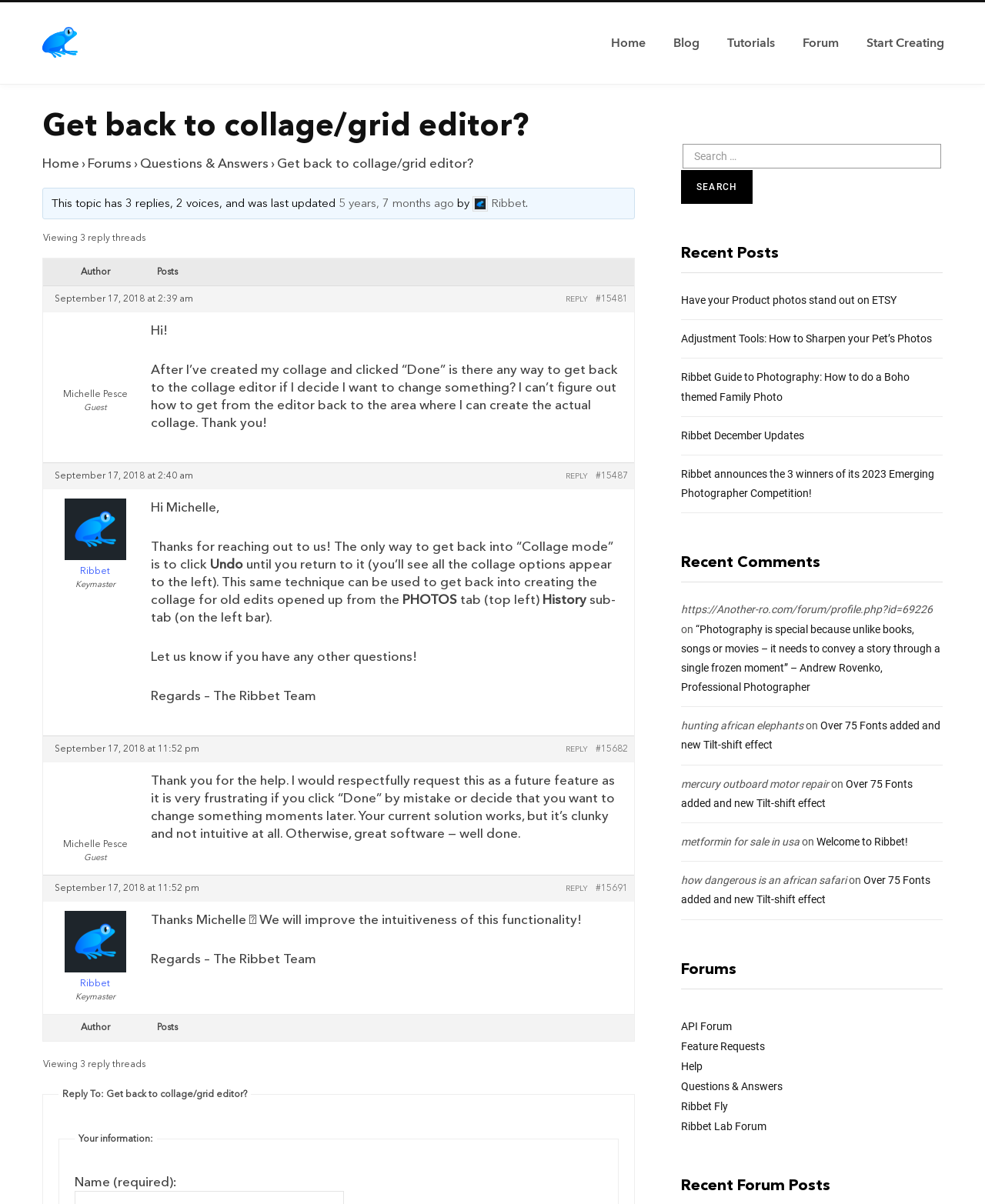Determine the bounding box coordinates of the section I need to click to execute the following instruction: "Click the 'Start Creating' link". Provide the coordinates as four float numbers between 0 and 1, i.e., [left, top, right, bottom].

[0.866, 0.013, 0.973, 0.058]